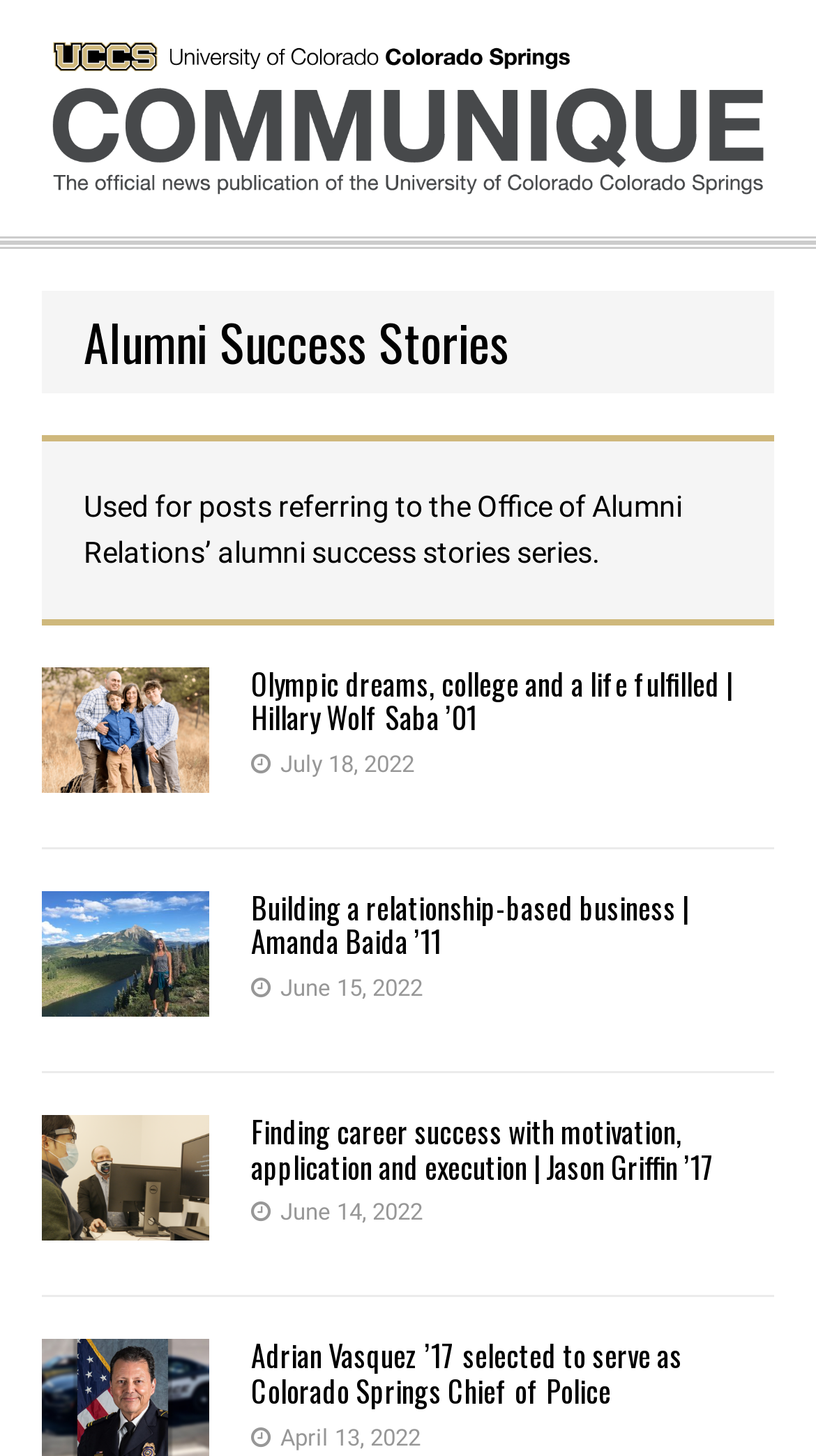Locate the primary headline on the webpage and provide its text.

Alumni Success Stories